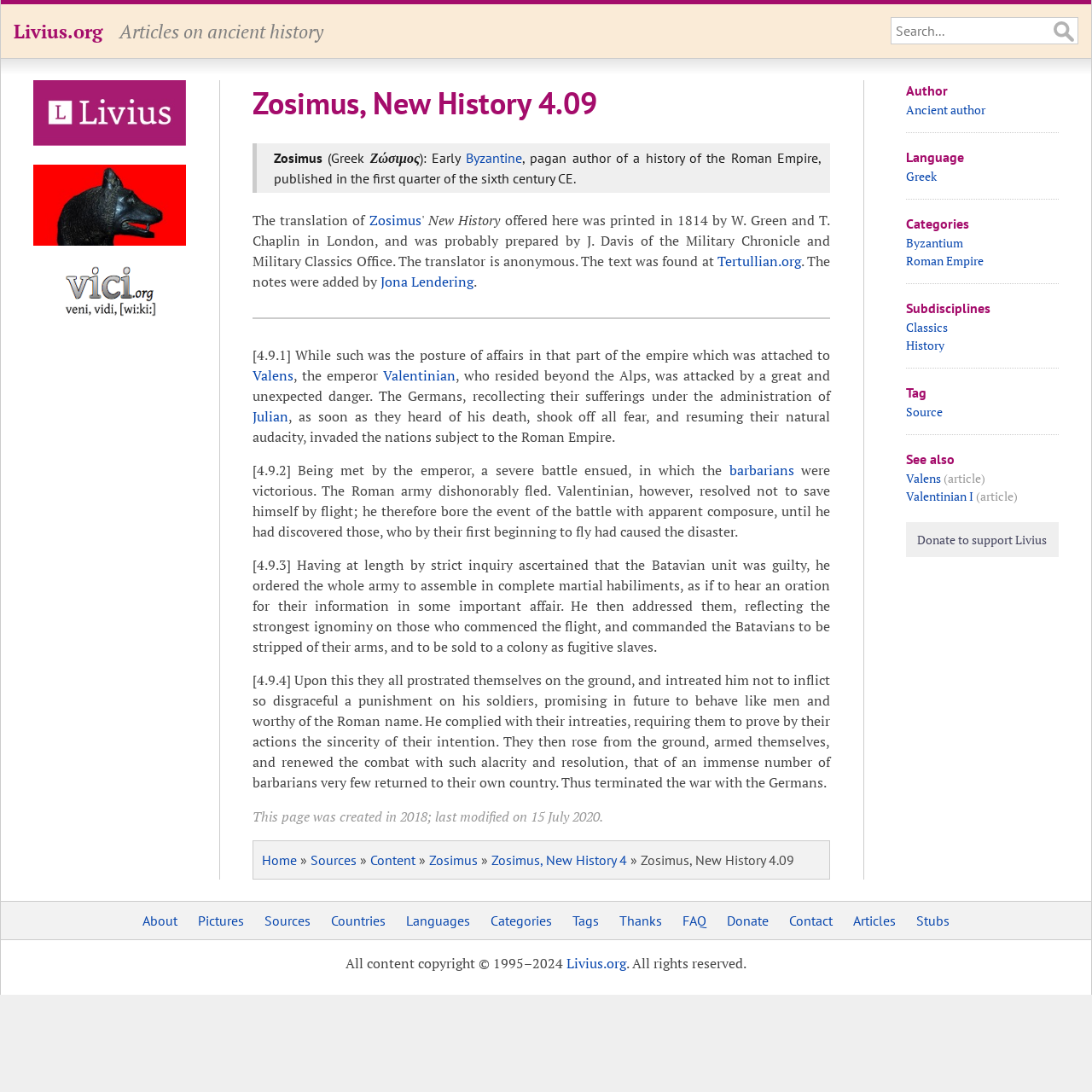Locate the bounding box coordinates of the area where you should click to accomplish the instruction: "Learn about Byzantium".

[0.83, 0.215, 0.882, 0.23]